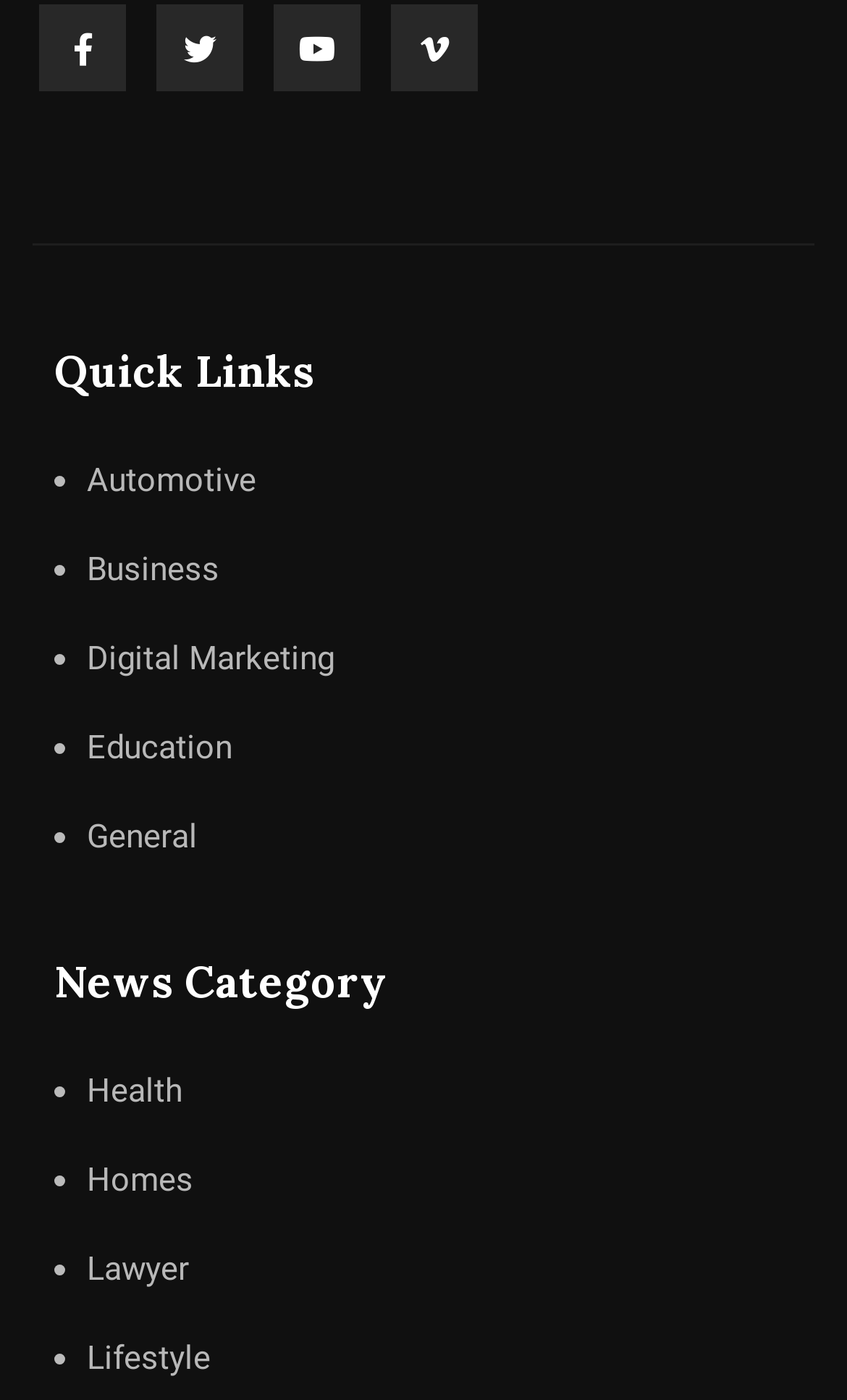Determine the bounding box coordinates of the clickable element to complete this instruction: "check out Vimeo". Provide the coordinates in the format of four float numbers between 0 and 1, [left, top, right, bottom].

[0.462, 0.004, 0.564, 0.066]